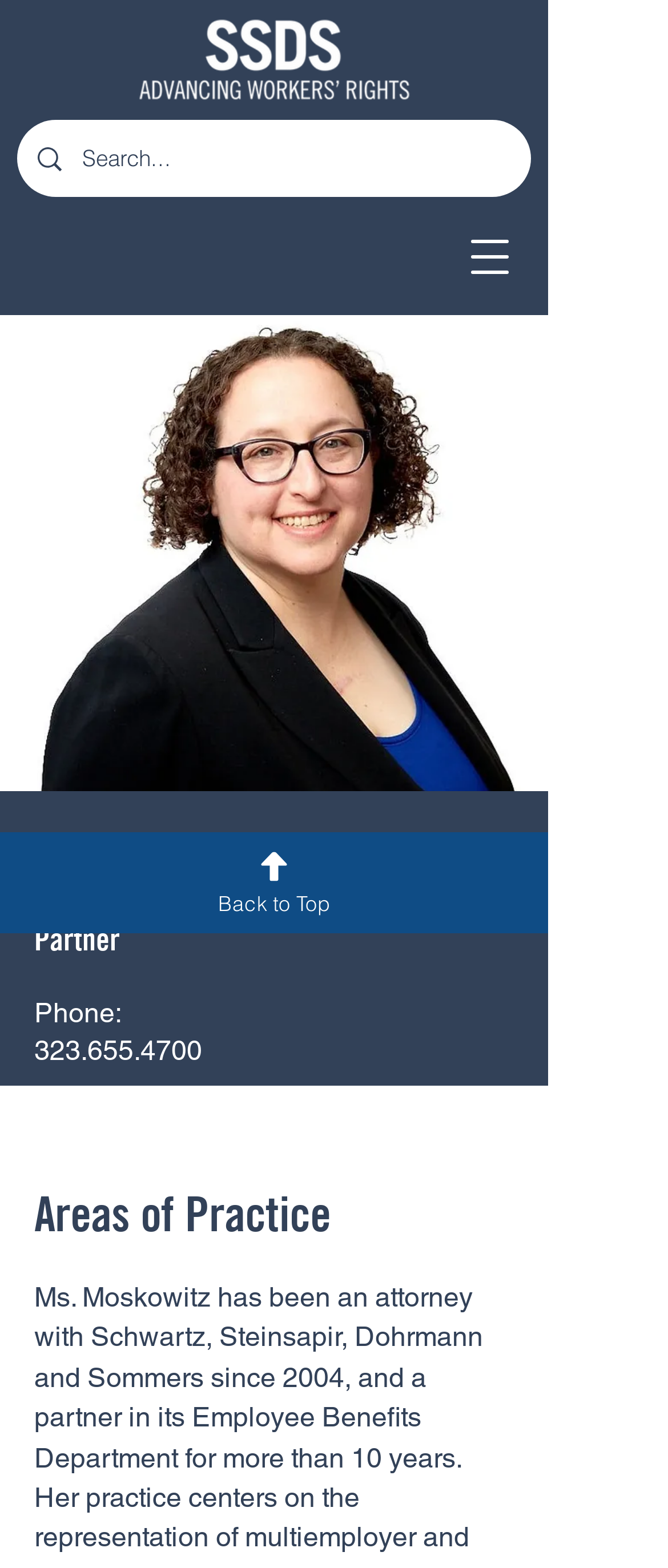Refer to the image and provide an in-depth answer to the question: 
What is the purpose of the 'Open navigation menu' button?

The 'Open navigation menu' button is likely used to open a navigation menu, allowing users to access different parts of the website.